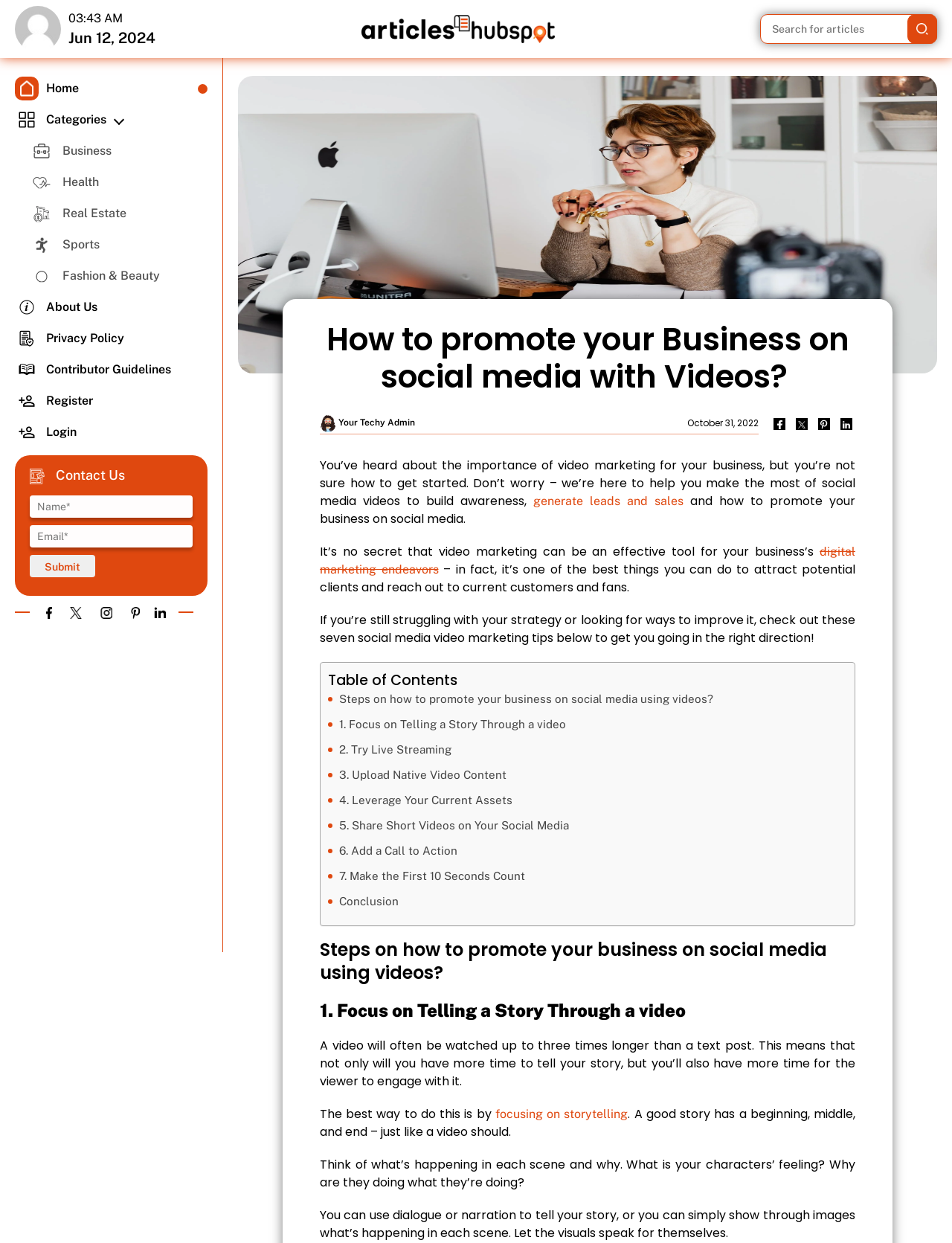Determine the bounding box coordinates of the clickable region to carry out the instruction: "Submit the contact form".

[0.031, 0.446, 0.1, 0.464]